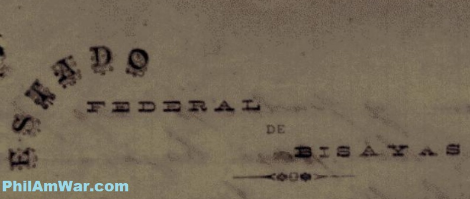Give a detailed account of the visual content in the image.

The image depicts a historical letterhead from the "Estado Federal de Bisayas," a short-lived revolutionary government in the Philippines during the late 19th century. The letterhead features elegant, embossed text that includes the title "ESTADO FEDERAL DE BISAYAS" prominently displayed. This period was significant in Philippine history, representing a time of resistance against colonial rule, particularly during the Philippine-American War. The letterhead symbolizes the aspirations of the Filipino revolutionaries to establish a form of governance reflecting their struggle for independence. Such artifacts serve as crucial reminders of the country's tumultuous past and its quest for sovereignty.